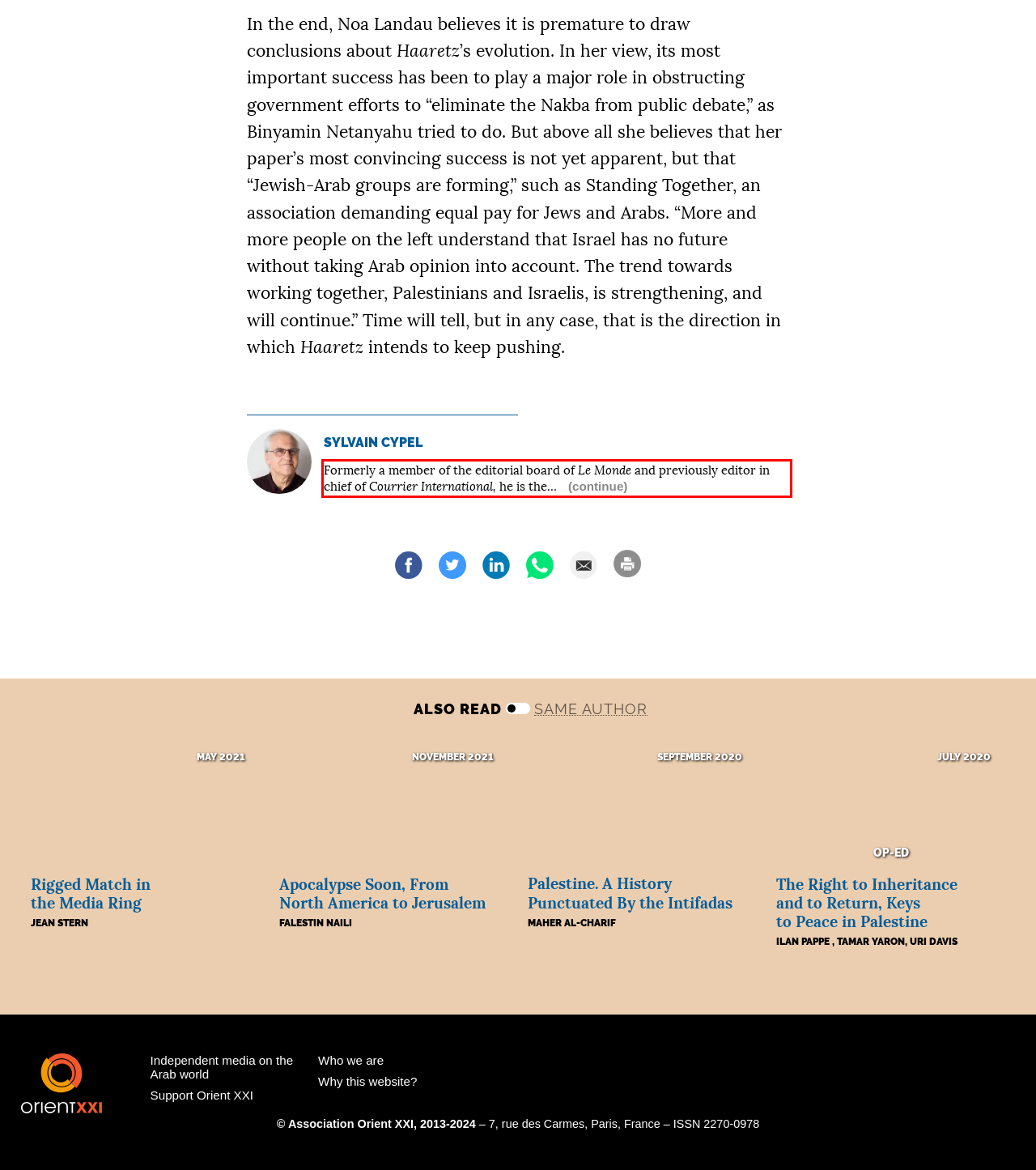Given a screenshot of a webpage with a red bounding box, please identify and retrieve the text inside the red rectangle.

Formerly a member of the editorial board of Le Monde and previously editor in chief of Courrier International, he is the… (continue)